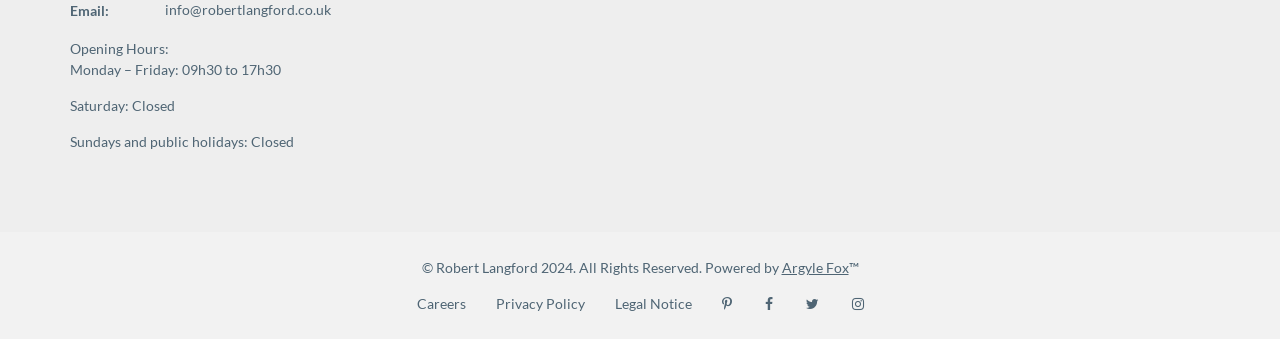Please provide a one-word or phrase answer to the question: 
What are the social media links available on this website?

Four social media links